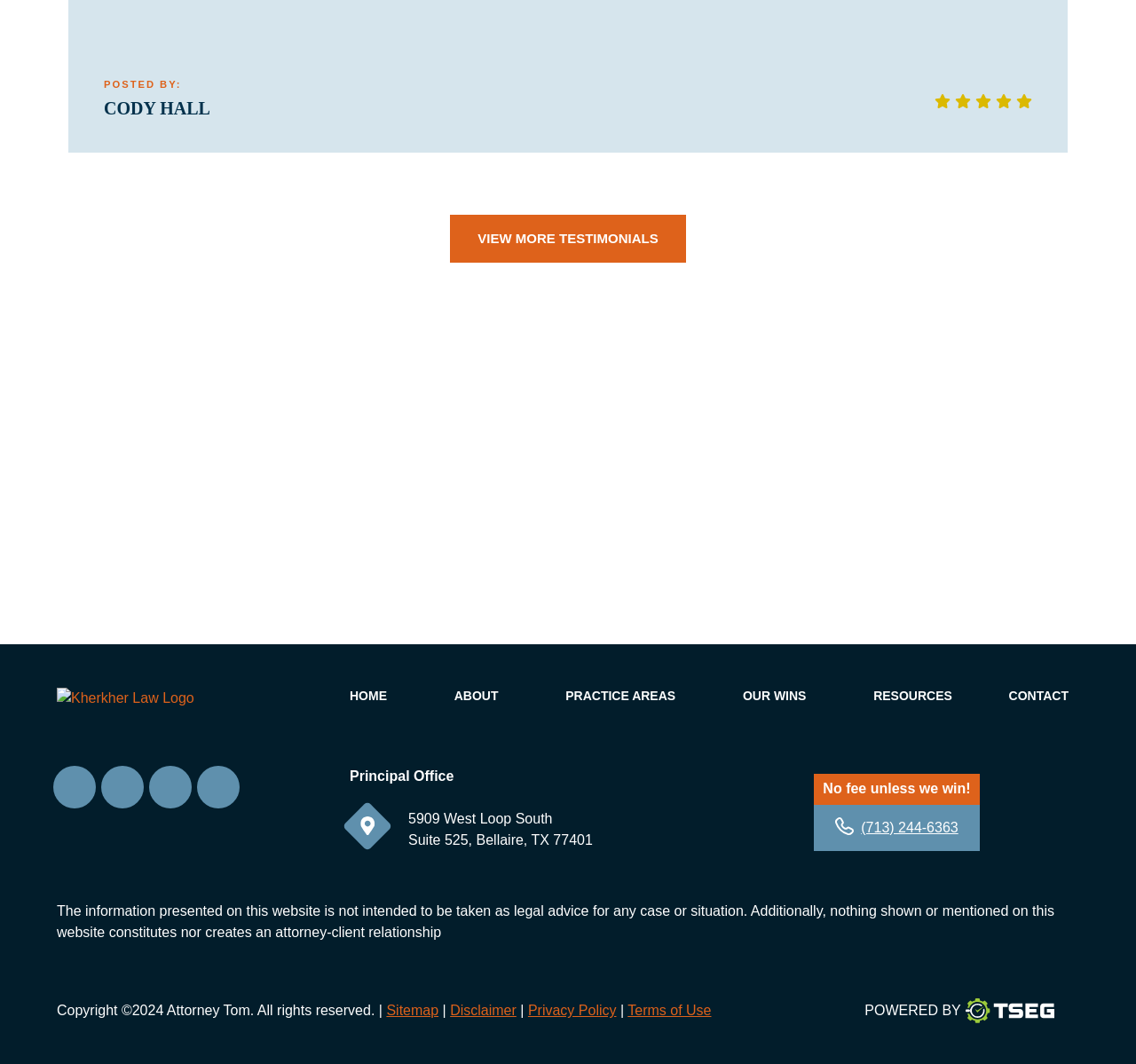Based on the element description Resources, identify the bounding box coordinates for the UI element. The coordinates should be in the format (top-left x, top-left y, bottom-right x, bottom-right y) and within the 0 to 1 range.

[0.769, 0.647, 0.838, 0.661]